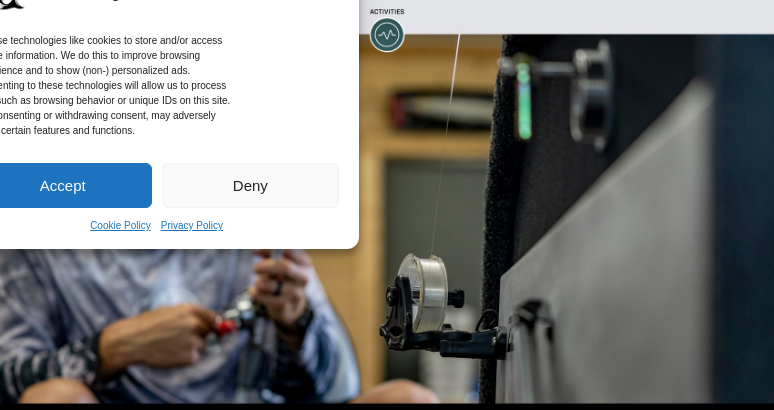Detail every aspect of the image in your caption.

The image showcases an engaging scene that highlights fishing gear, particularly a fishing rod and reel. In the foreground, a person is seen gripping a fishing reel, potentially preparing for a cast. The focus on the reel suggests the importance of maintaining quality fishing equipment for optimal performance. Behind the fishing setup, there's a blurred background that features elements of a fishing environment, adding context to the activity. 

Additionally, a cookie consent dialog is partially visible in the top left corner, indicating the usage of cookies on the website to enhance user experience and display personalized advertisements. This element adds a layer of interaction, highlighting the modern digital landscape that accompanies hobbies like fishing. The caption not only encapsulates the visceral excitement of fishing but also acknowledges the interplay between outdoor activities and digital experiences.